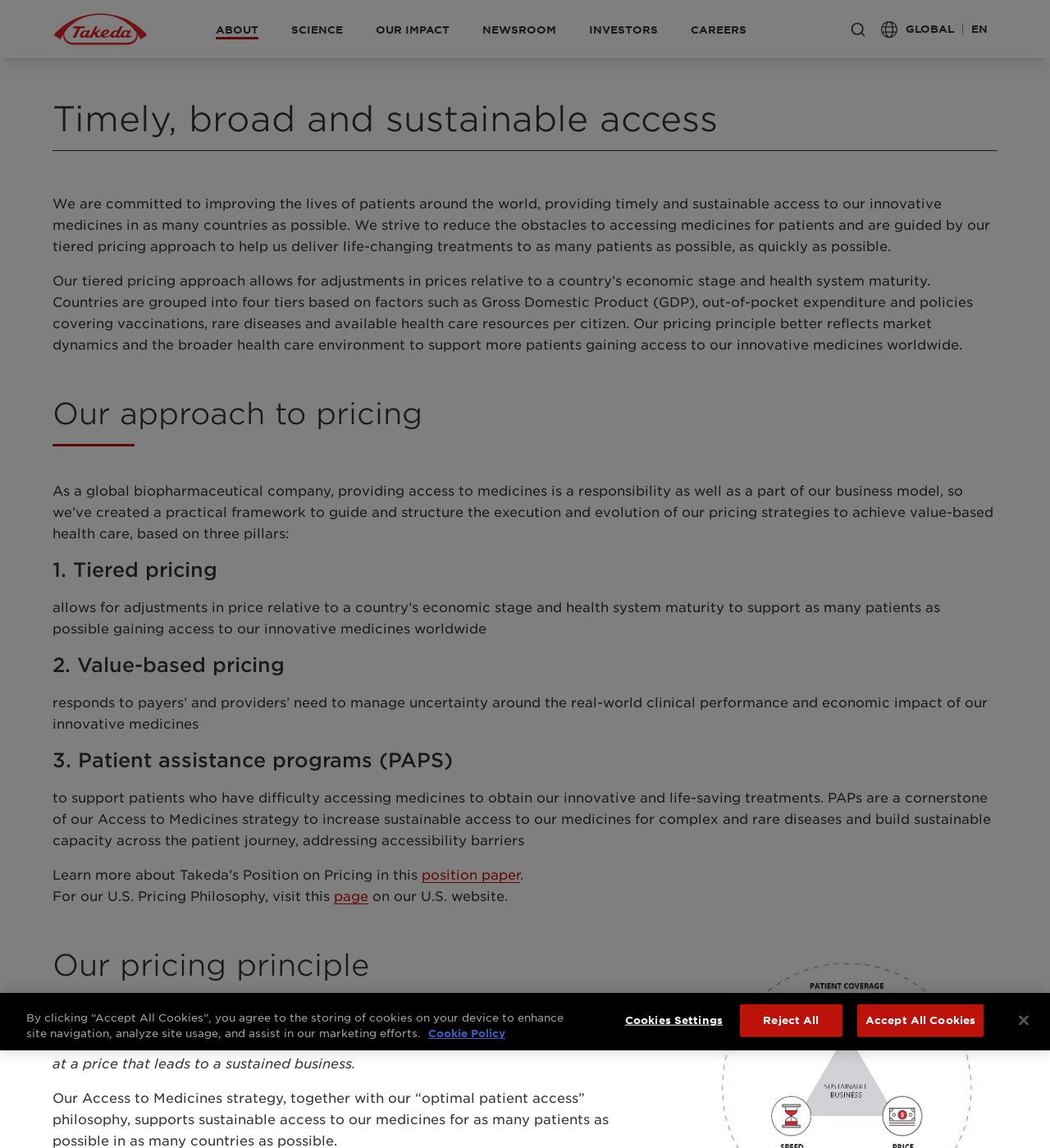Please respond in a single word or phrase: 
What is the purpose of the tiered pricing approach?

To support patients